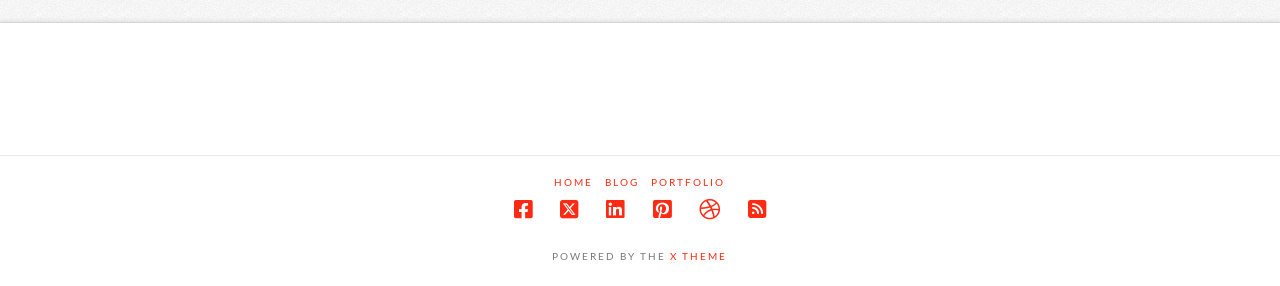Using the webpage screenshot, locate the HTML element that fits the following description and provide its bounding box: "X THEME".

[0.524, 0.872, 0.568, 0.914]